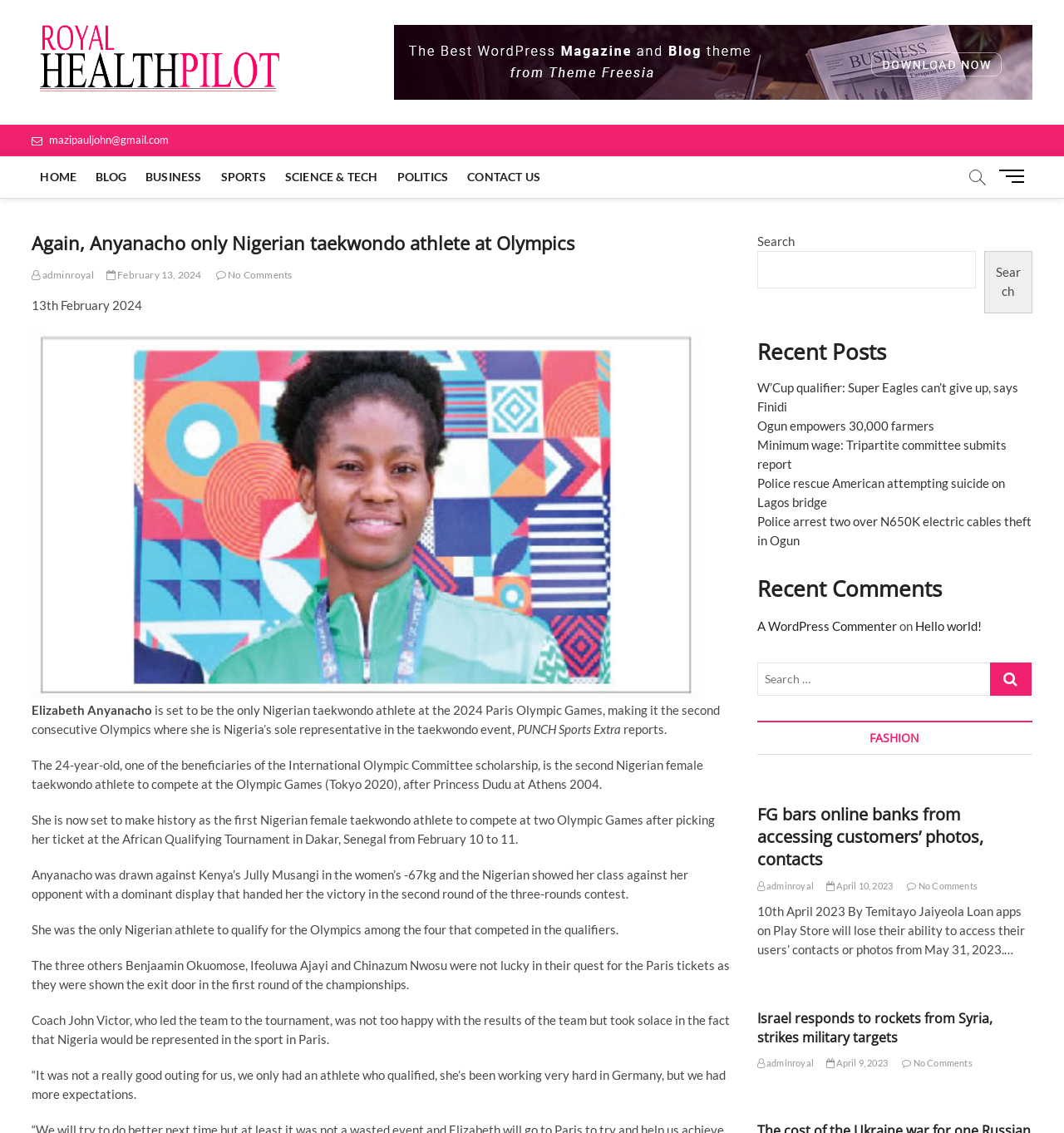Locate the UI element described as follows: "parent_node: HOME". Return the bounding box coordinates as four float numbers between 0 and 1 in the order [left, top, right, bottom].

[0.903, 0.144, 0.931, 0.17]